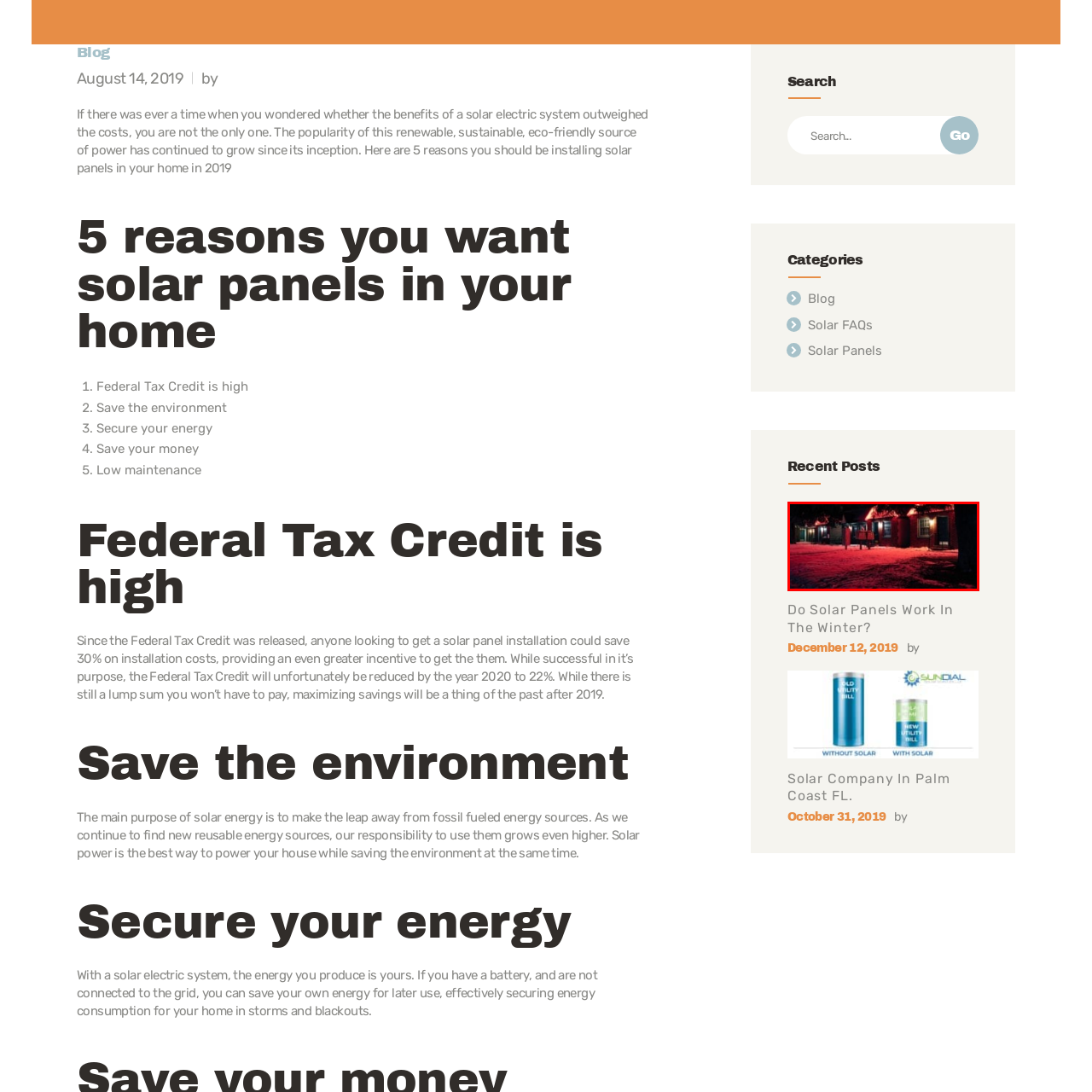What is the color of the night sky in the image?
Analyze the image inside the red bounding box and provide a one-word or short-phrase answer to the question.

Dark